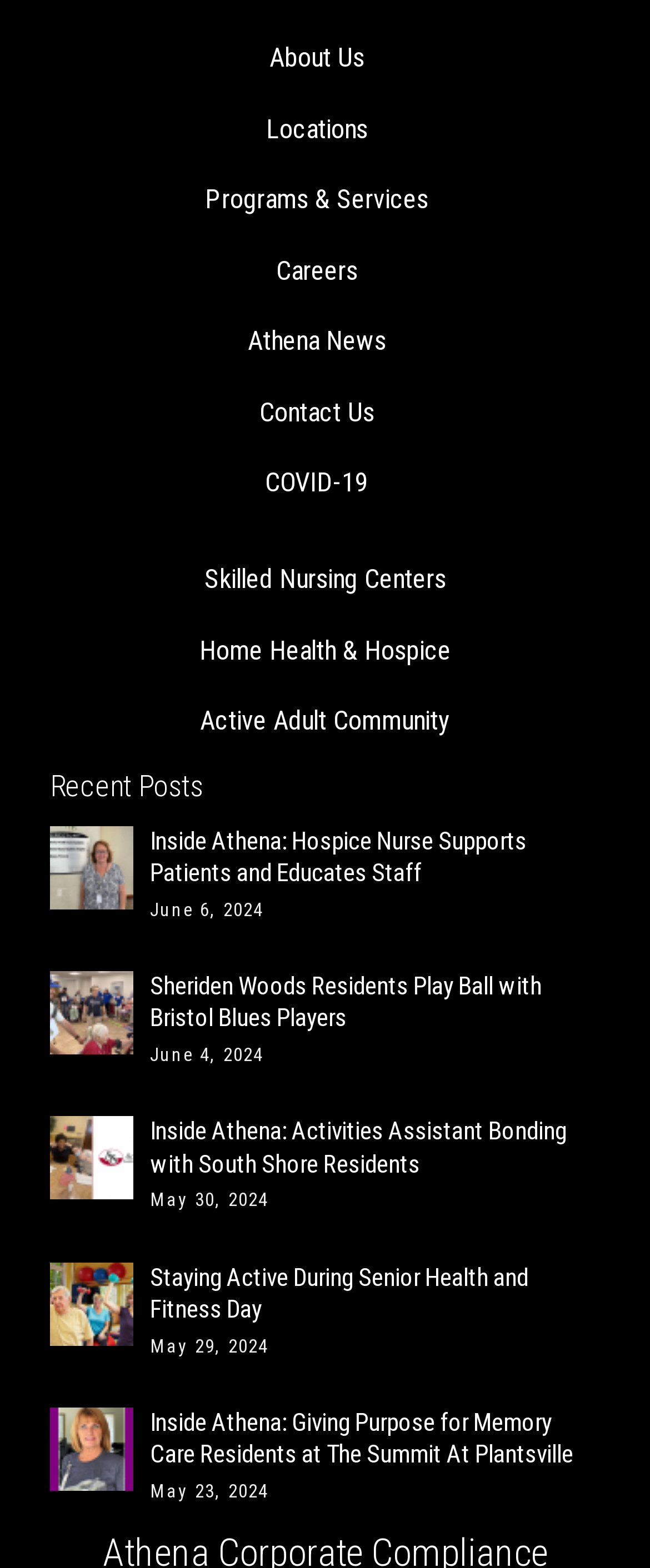Show the bounding box coordinates for the HTML element as described: "Careers".

[0.424, 0.162, 0.55, 0.182]